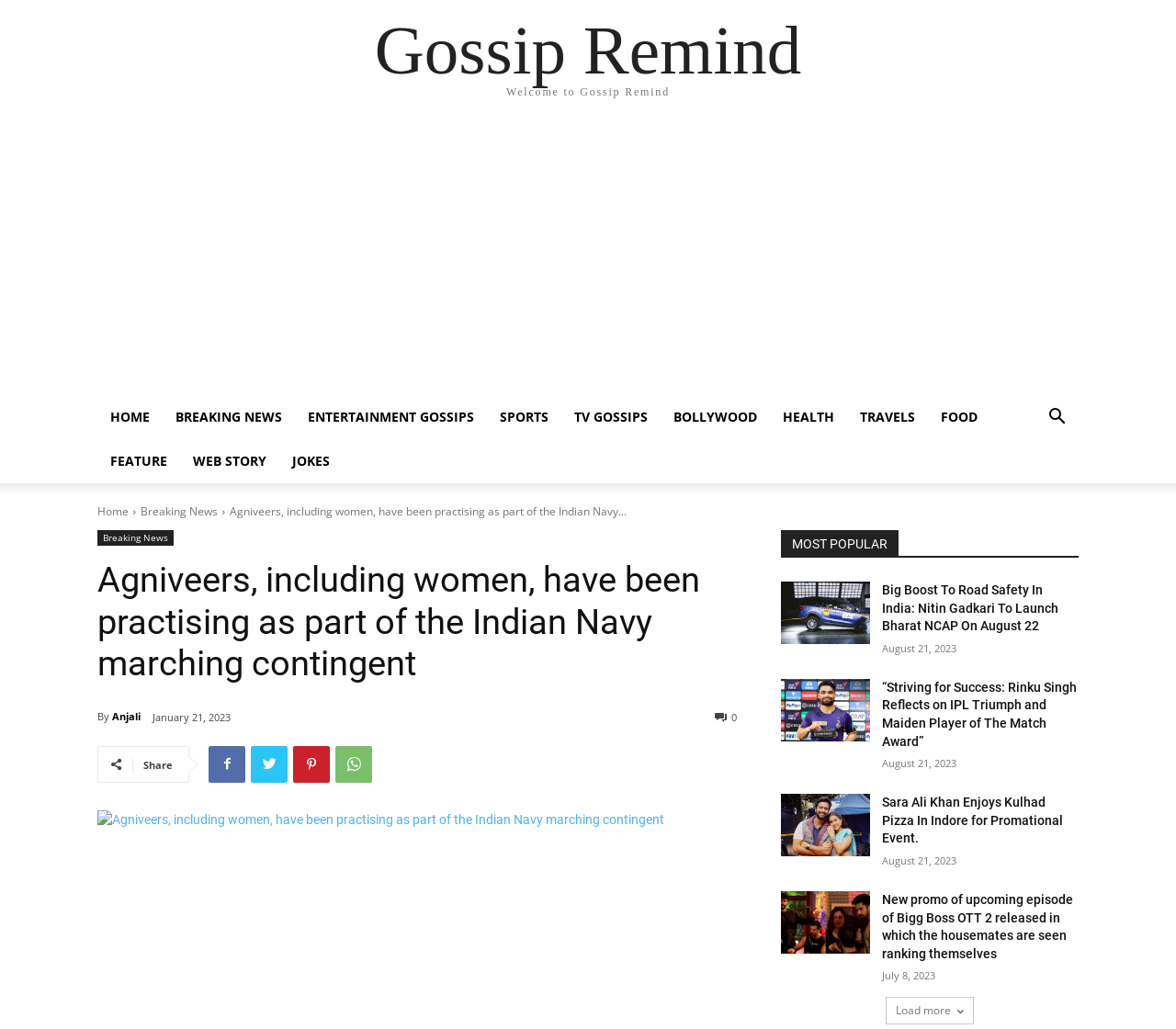Determine the bounding box coordinates of the clickable region to follow the instruction: "Share the article".

[0.122, 0.736, 0.147, 0.75]